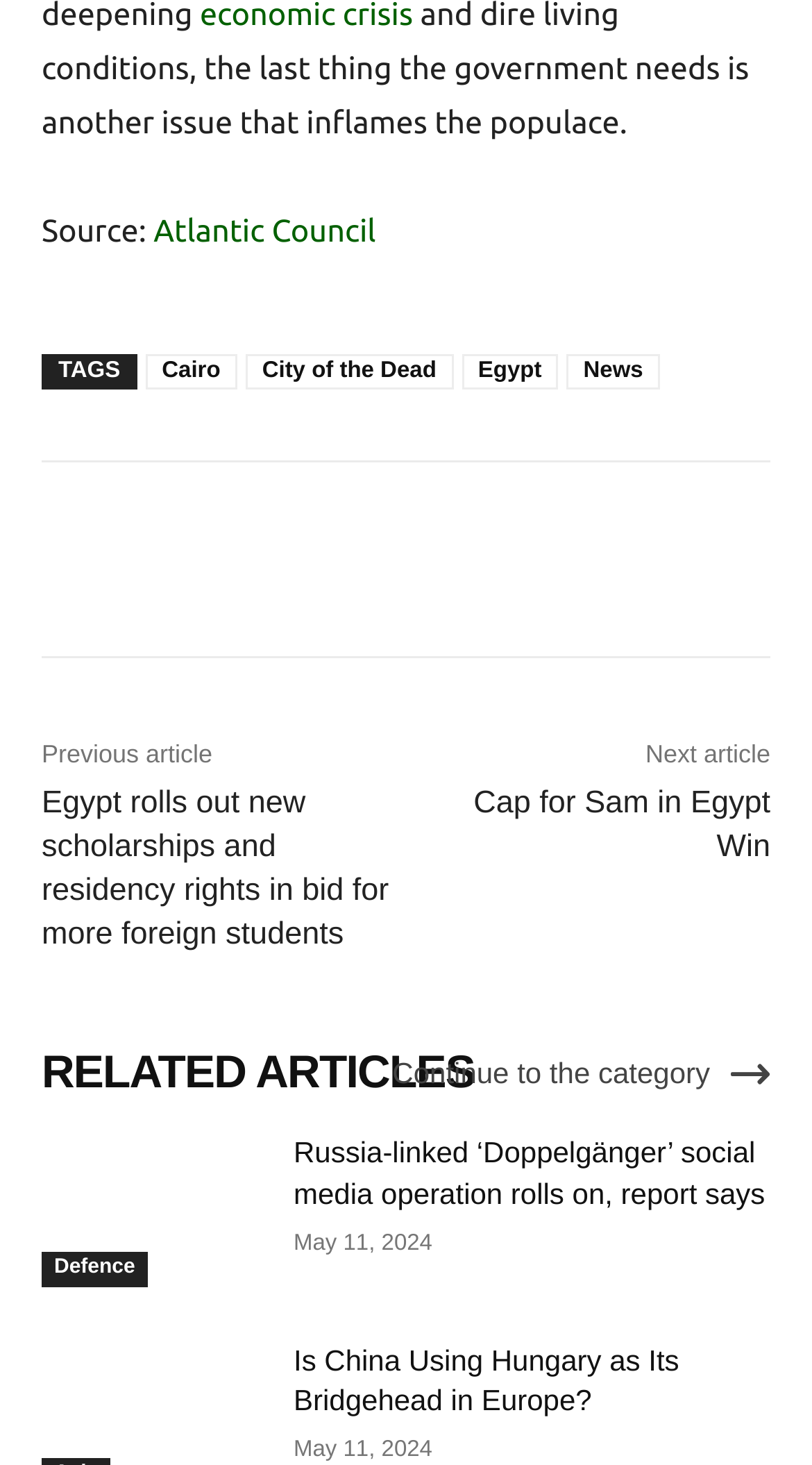Please locate the clickable area by providing the bounding box coordinates to follow this instruction: "Click on the link to the Atlantic Council".

[0.189, 0.145, 0.463, 0.17]